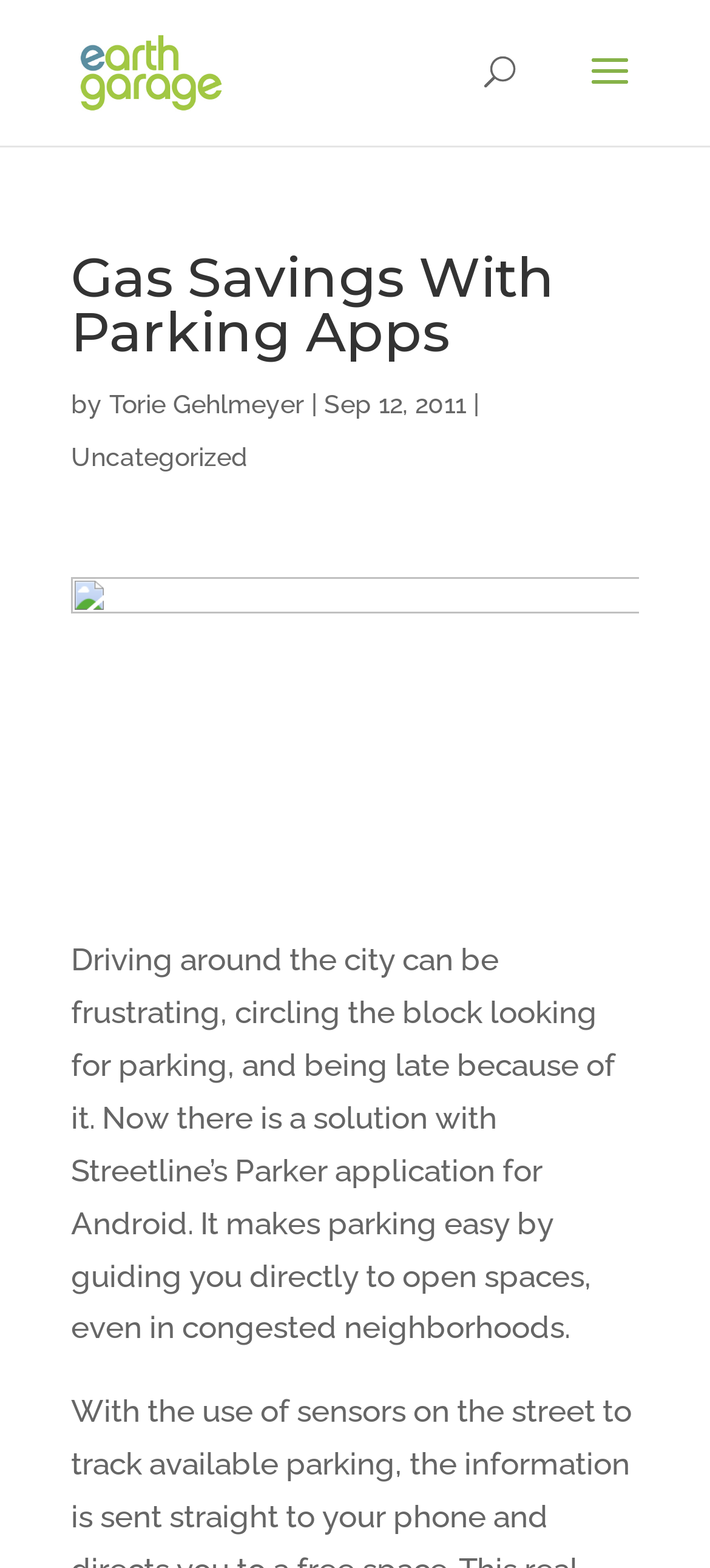Please provide a comprehensive answer to the question based on the screenshot: What is the name of the website?

I determined the answer by looking at the link element with the text 'Earthgarage.com' at the top of the webpage, which is likely the website's logo or title.